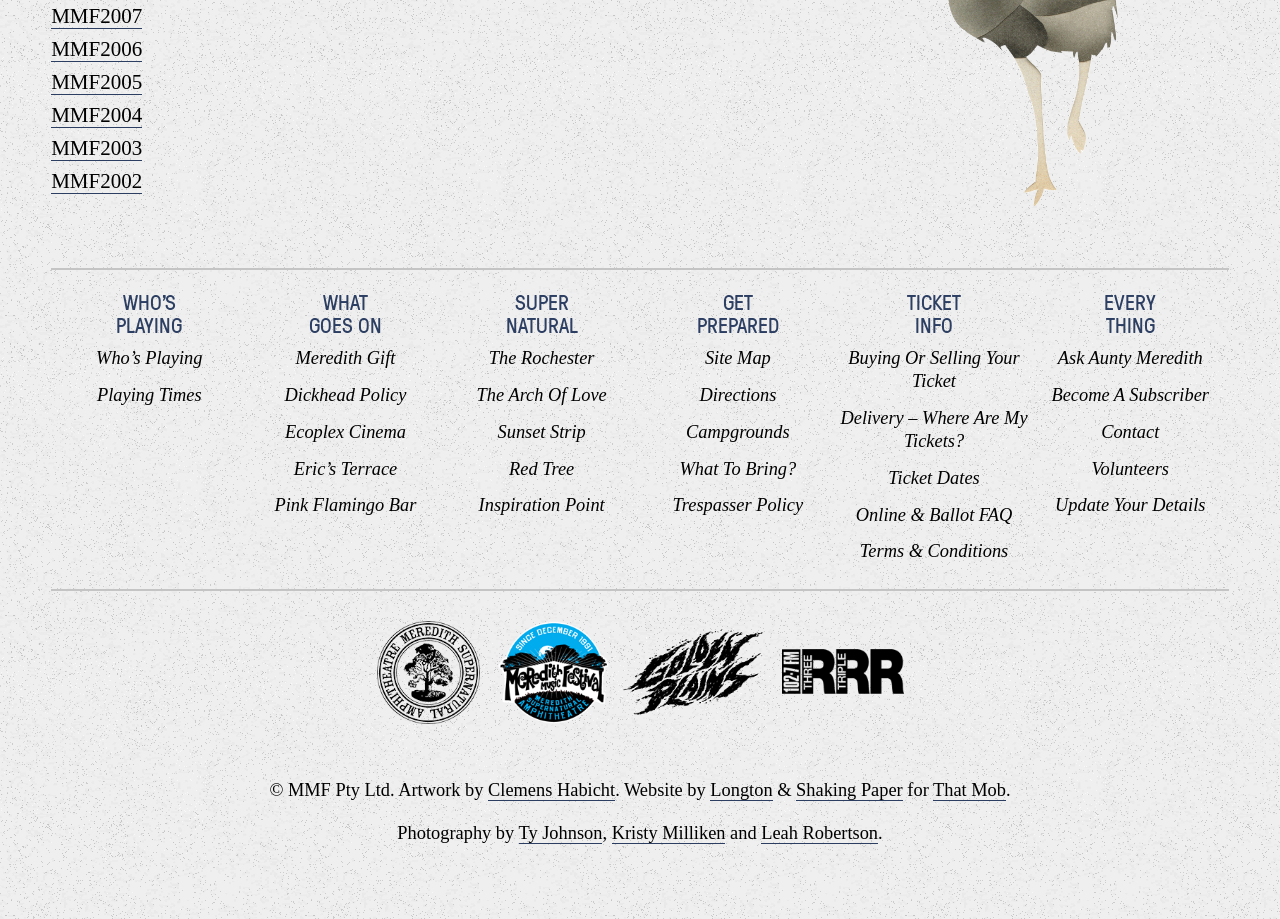Who is the artist behind the artwork?
Refer to the image and provide a detailed answer to the question.

The artist behind the artwork can be identified from the text 'Artwork by Clemens Habicht' at the bottom of the webpage.